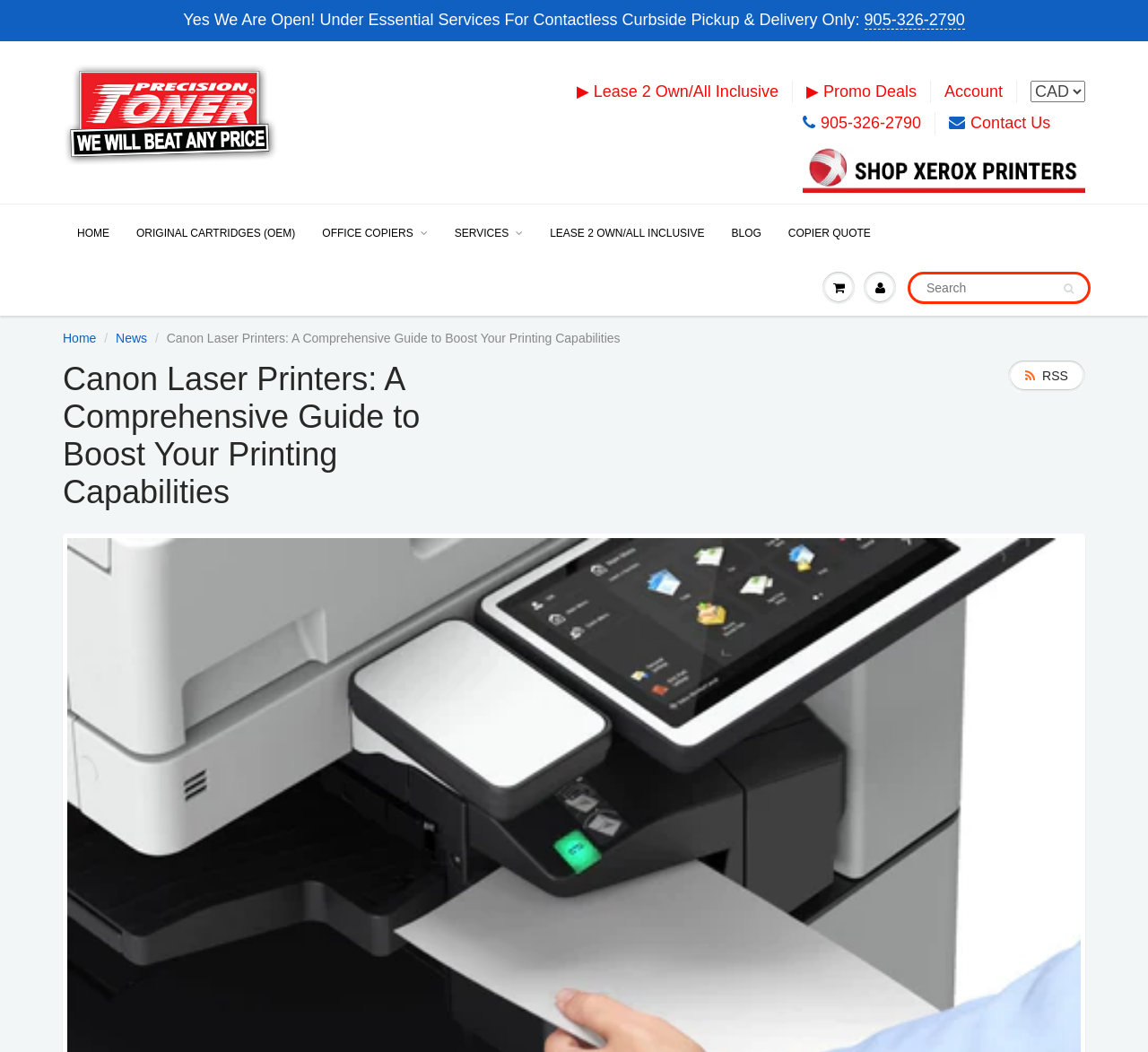Summarize the webpage comprehensively, mentioning all visible components.

The webpage appears to be a comprehensive guide to Canon laser printers, with a focus on boosting printing capabilities. At the top of the page, there is a notification stating "Yes We Are Open! Under Essential Services For Contactless Curbside Pickup & Delivery Only" along with a phone number "905-326-2790" and a link to "Precision Toner" with its logo. 

Below this notification, there are several links and a combobox, including "Lease 2 Own/All Inclusive", "Promo Deals", "Account", and a dropdown menu. On the right side of these links, there are two more links: a phone number with a phone icon and a "Contact Us" link with an envelope icon.

The main navigation menu is located below, with links to "HOME", "ORIGINAL CARTRIDGES (OEM)", "OFFICE COPIERS", "SERVICES", "LEASE 2 OWN/ALL INCLUSIVE", "BLOG", and "COPIER QUOTE". There are also two icons with dropdown menus.

A search bar is located on the right side of the navigation menu, with a search icon and a button to submit the search query.

The main content of the page starts with a heading "Canon Laser Printers: A Comprehensive Guide to Boost Your Printing Capabilities" and a static text with the same content. Below this, there are links to "Home" and "News" on the left side, and the main content of the guide, which is divided into sections: "Table of Contents", "Introduction", "Understanding Canon Laser Printers", "Benefits of Canon Laser Printers", "Factors to Consider When Choosing a Canon Laser Printer", "Setting Up Your Canon Laser Printer", and "Maintenance Tips".